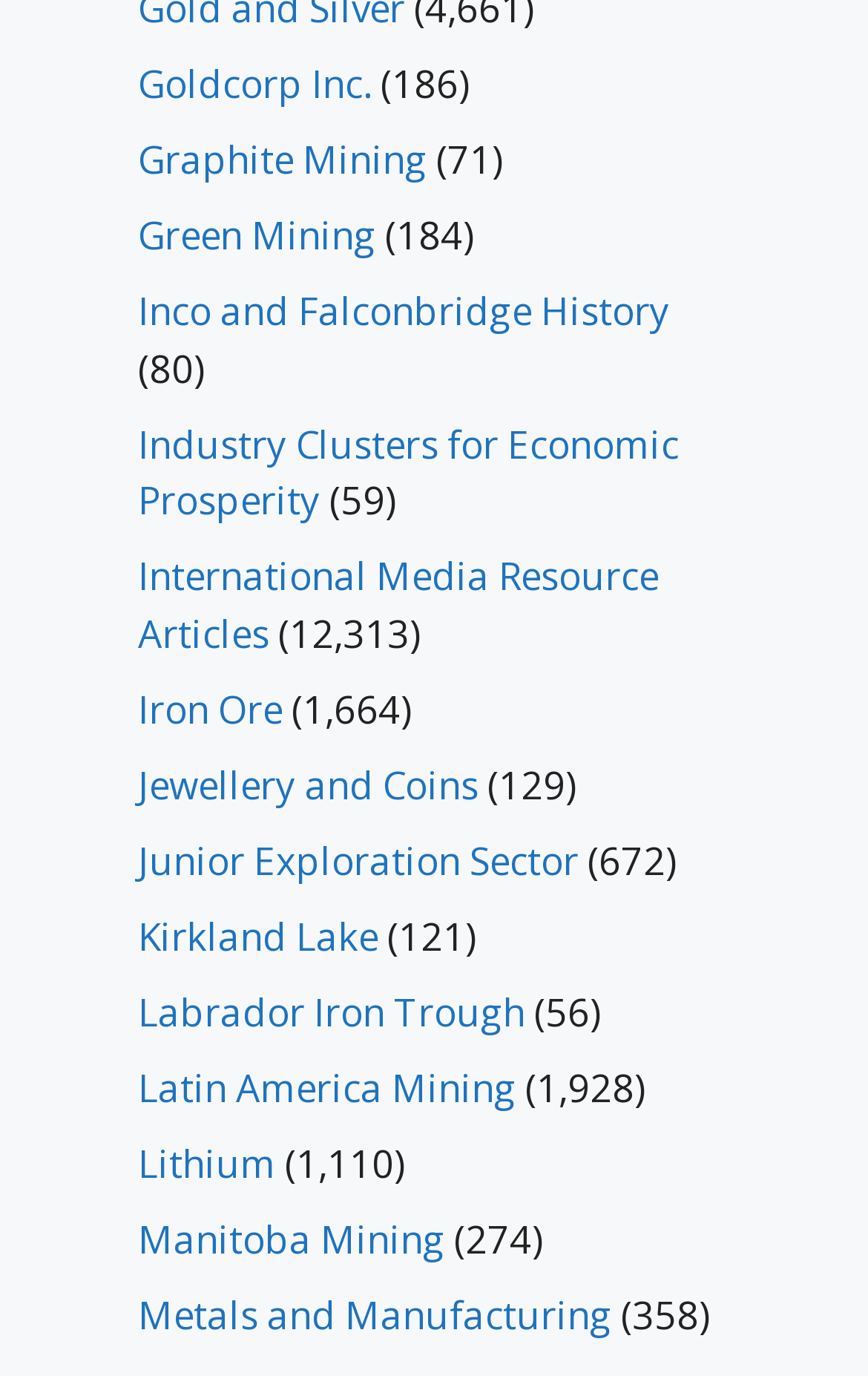Give a one-word or short-phrase answer to the following question: 
What is the text next to the 'Iron Ore' link?

(1,664)